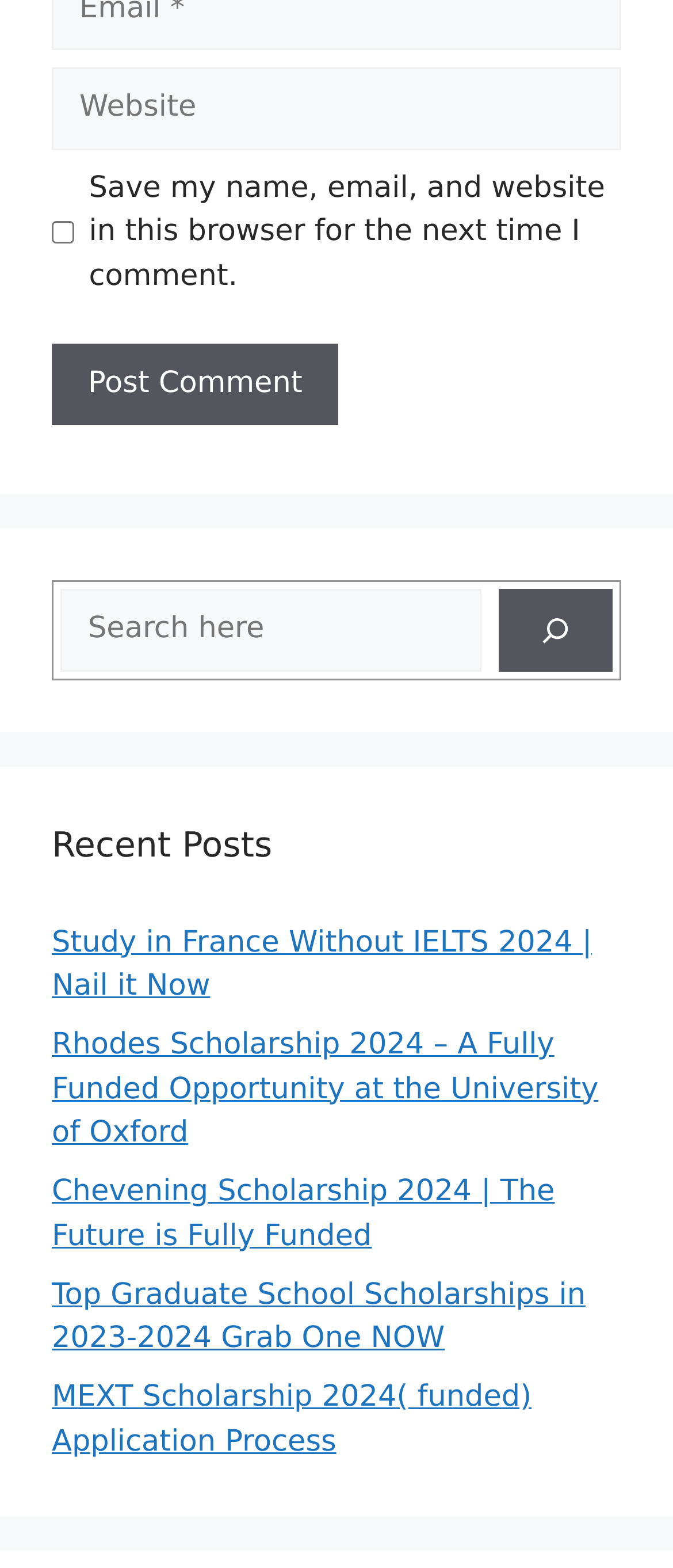Find the bounding box coordinates of the element to click in order to complete this instruction: "Check the box to save your information". The bounding box coordinates must be four float numbers between 0 and 1, denoted as [left, top, right, bottom].

[0.077, 0.141, 0.11, 0.156]